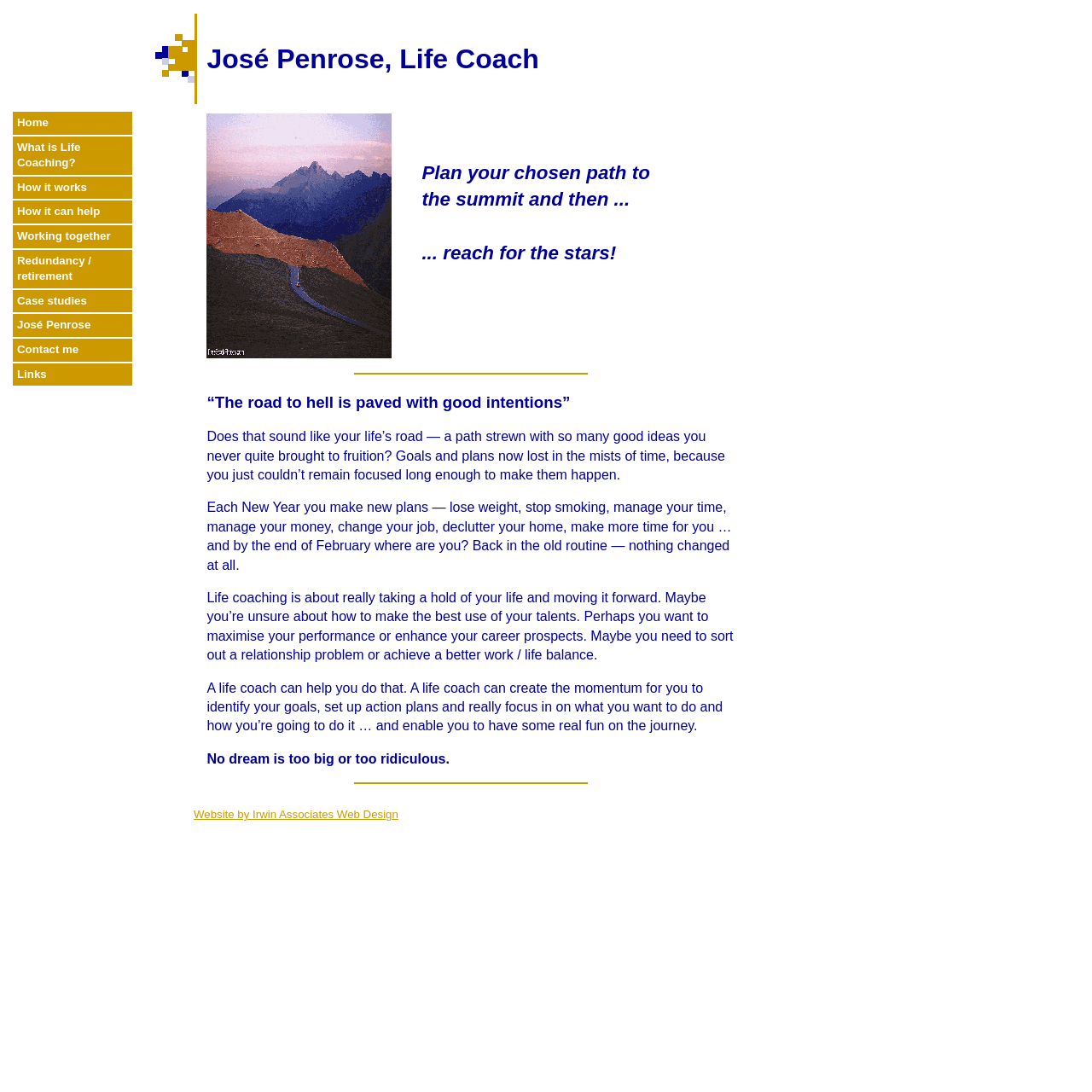Please locate the bounding box coordinates of the region I need to click to follow this instruction: "Learn how life coaching works".

[0.012, 0.162, 0.121, 0.182]